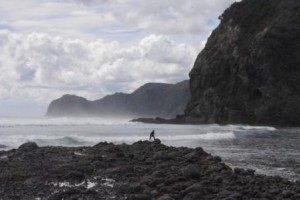Utilize the details in the image to give a detailed response to the question: What is partially shrouding the dramatic cliffs?

The caption describes the dramatic cliffs as being partially shrouded by moody clouds, creating a striking contrast with the rolling surf.